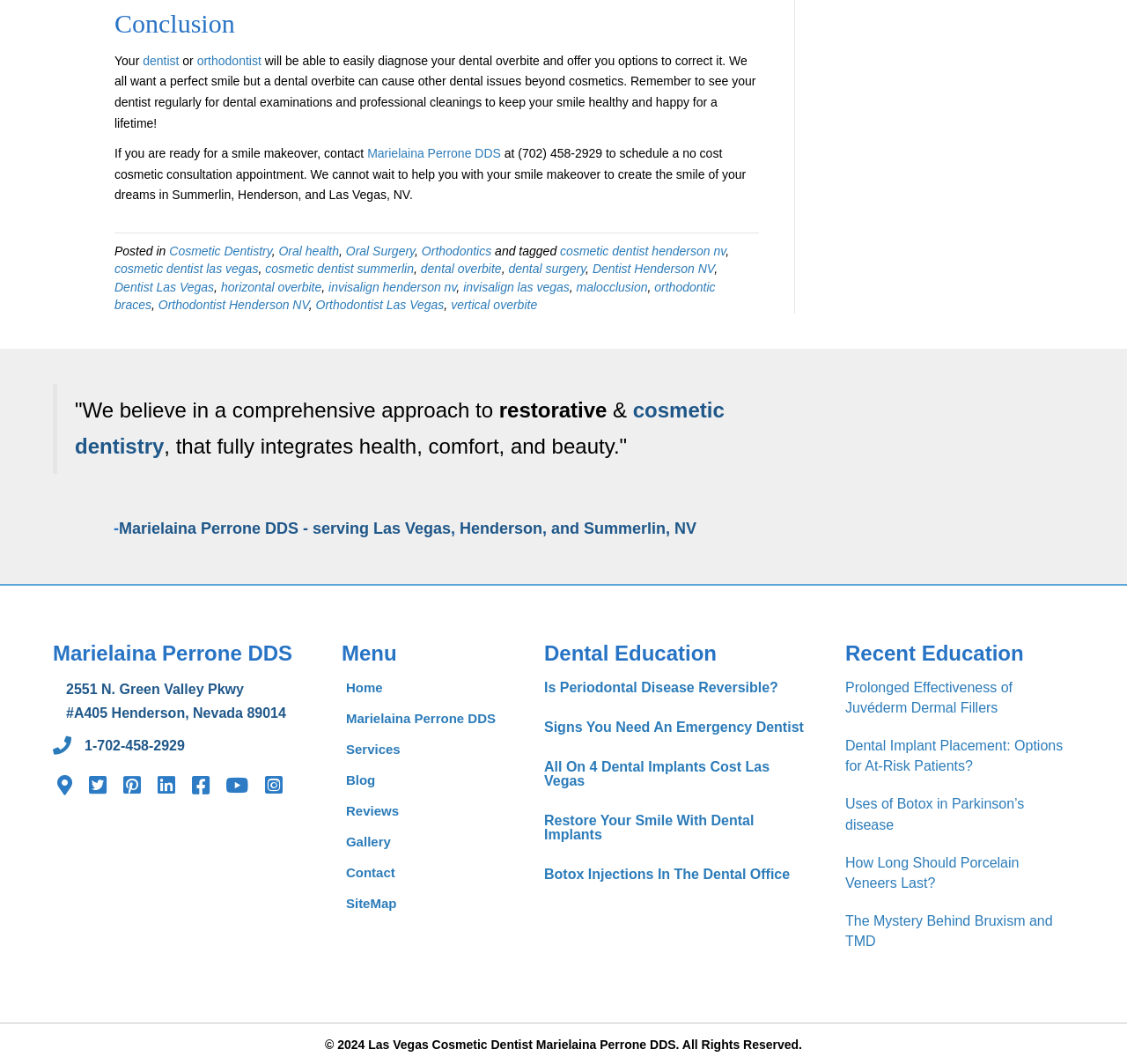Find the bounding box coordinates for the element that must be clicked to complete the instruction: "Click the link to schedule a no cost cosmetic consultation appointment". The coordinates should be four float numbers between 0 and 1, indicated as [left, top, right, bottom].

[0.102, 0.137, 0.662, 0.19]